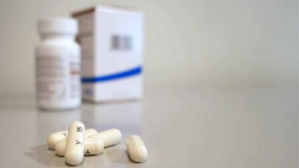What is the shape of the capsules?
Provide a one-word or short-phrase answer based on the image.

similar size and shape